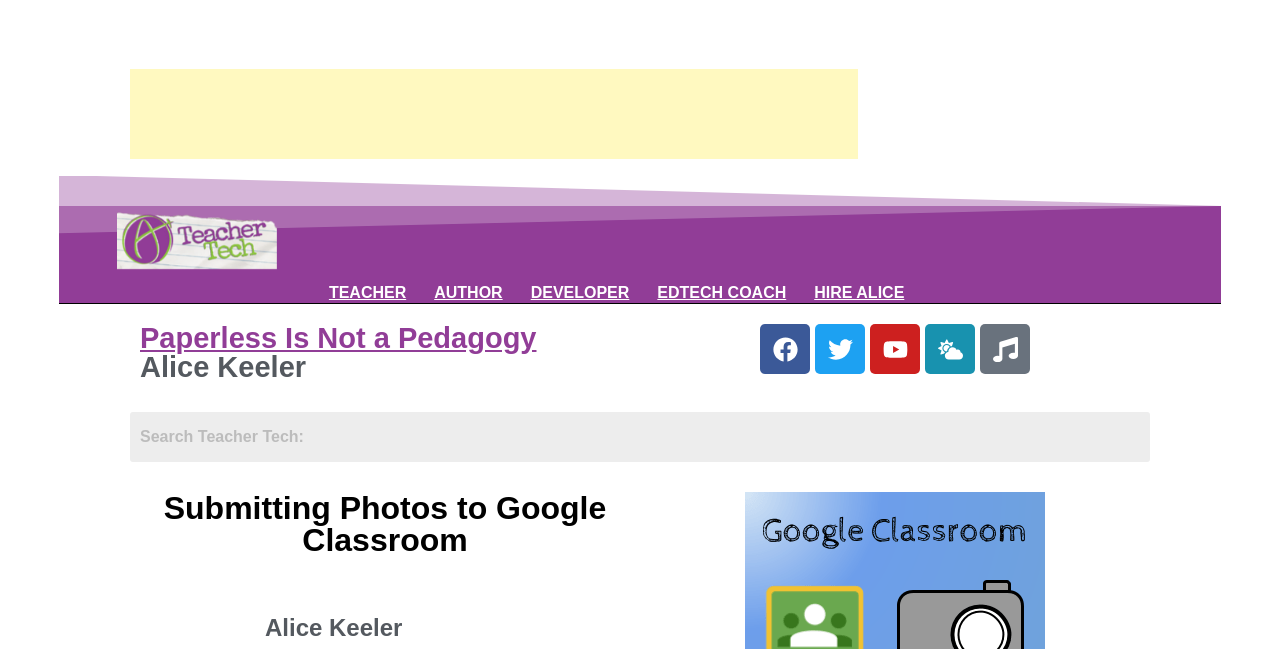Please find the bounding box coordinates of the element that you should click to achieve the following instruction: "Visit the Facebook page". The coordinates should be presented as four float numbers between 0 and 1: [left, top, right, bottom].

[0.594, 0.499, 0.633, 0.576]